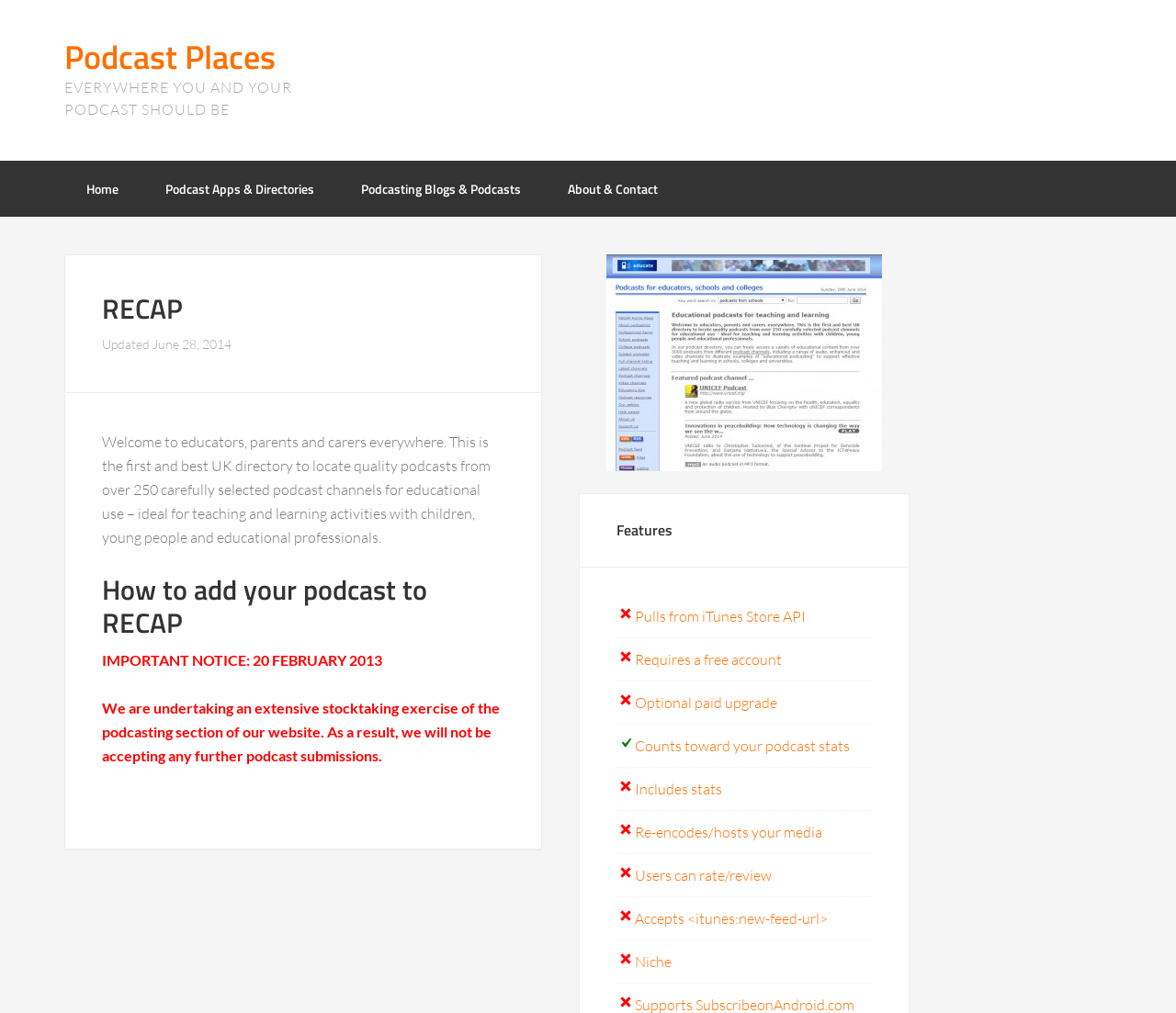Offer a meticulous caption that includes all visible features of the webpage.

This webpage is titled "RECAP - Podcast Places" and has a prominent link with the same text at the top left corner. Below the title, there is a bold heading that reads "EVERYWHERE YOU AND YOUR PODCAST SHOULD BE". 

The main navigation menu is located at the top of the page, spanning the entire width, and contains four links: "Home", "Podcast Apps & Directories", "Podcasting Blogs & Podcasts", and "About & Contact". 

The main content area is divided into two sections. The left section contains an article with a heading "RECAP" and a subheading "Updated June 28, 2014". Below this, there is a welcome message that explains the purpose of the website, which is to provide a directory of quality podcasts for educational use. 

Further down, there is a heading "How to add your podcast to RECAP" and an important notice dated February 20, 2013, stating that the website is not accepting new podcast submissions due to a stocktaking exercise.

On the right side of the main content area, there is a section with a heading "Features" that lists nine links describing the features of the website, including its ability to pull from the iTunes Store API, require a free account, and provide optional paid upgrades.